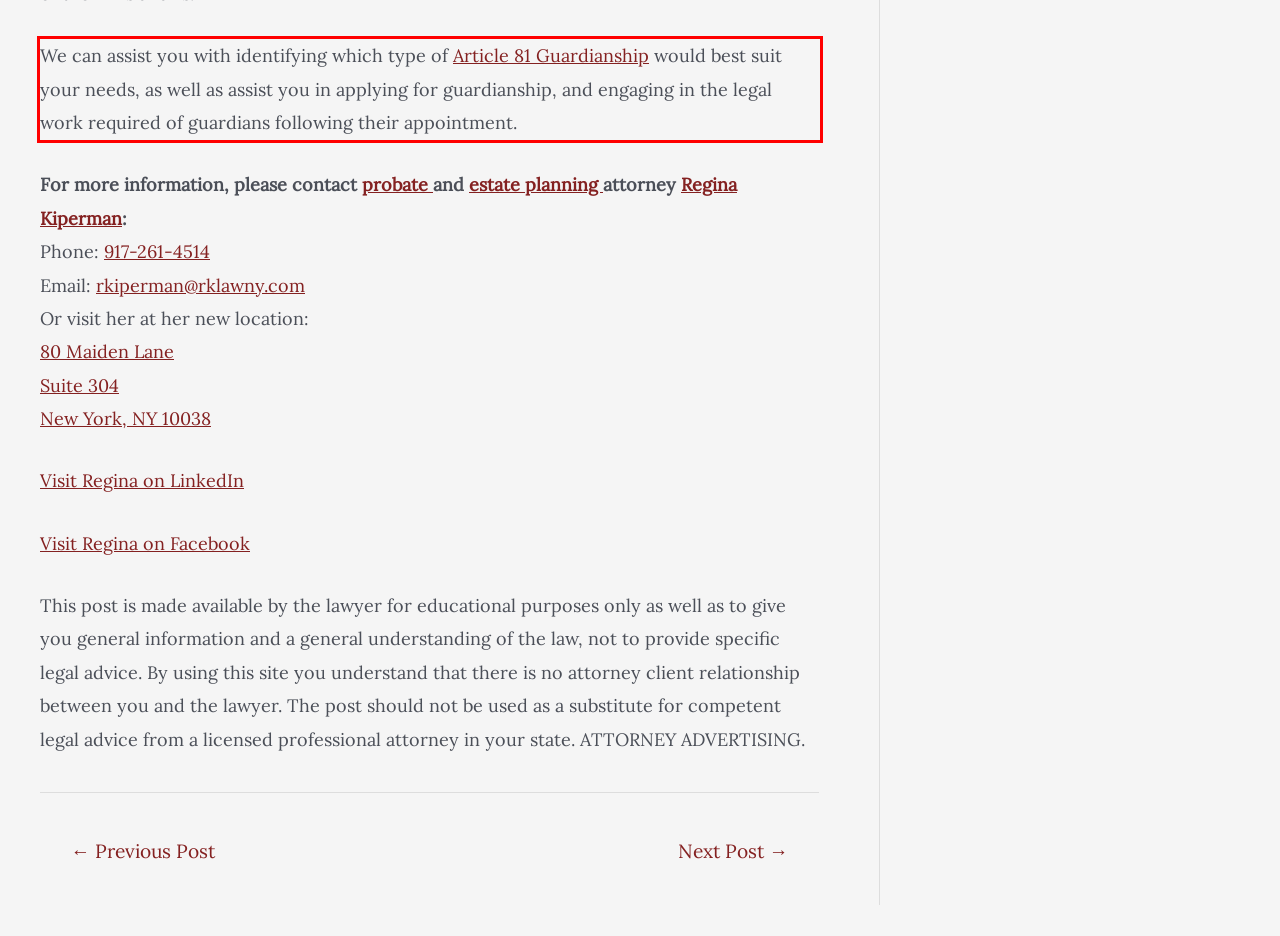Given the screenshot of the webpage, identify the red bounding box, and recognize the text content inside that red bounding box.

We can assist you with identifying which type of Article 81 Guardianship would best suit your needs, as well as assist you in applying for guardianship, and engaging in the legal work required of guardians following their appointment.